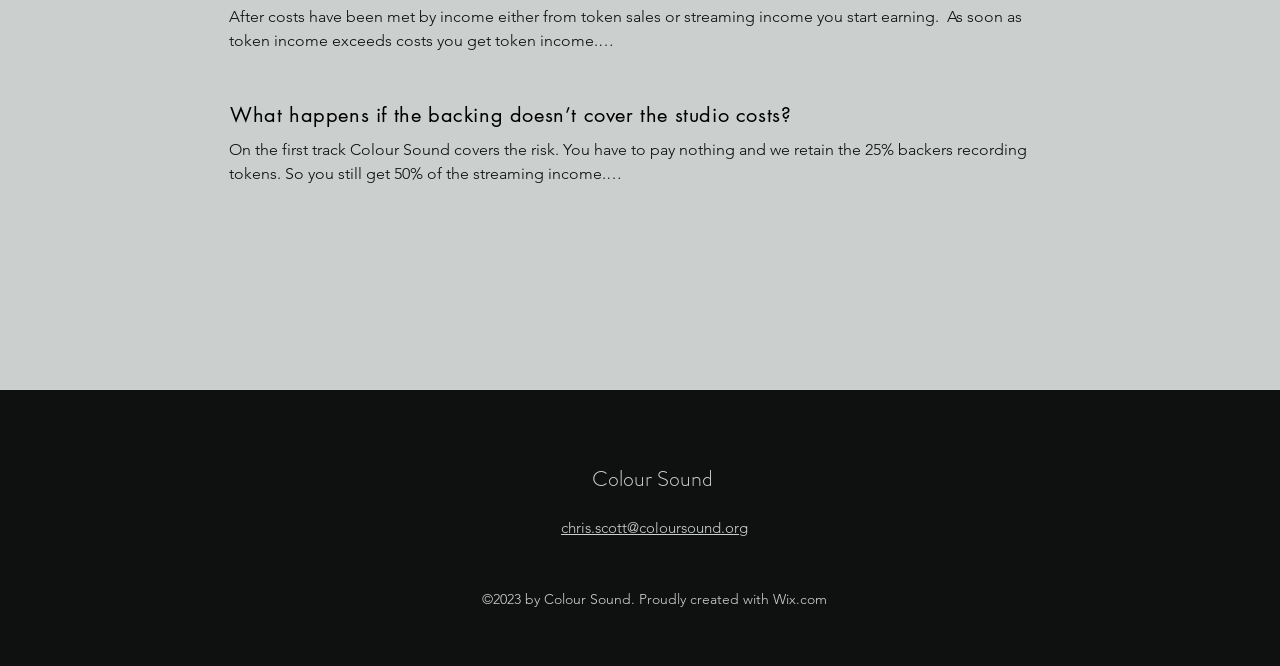Using the webpage screenshot, find the UI element described by chris.scott@coloursound.org. Provide the bounding box coordinates in the format (top-left x, top-left y, bottom-right x, bottom-right y), ensuring all values are floating point numbers between 0 and 1.

[0.438, 0.778, 0.584, 0.806]